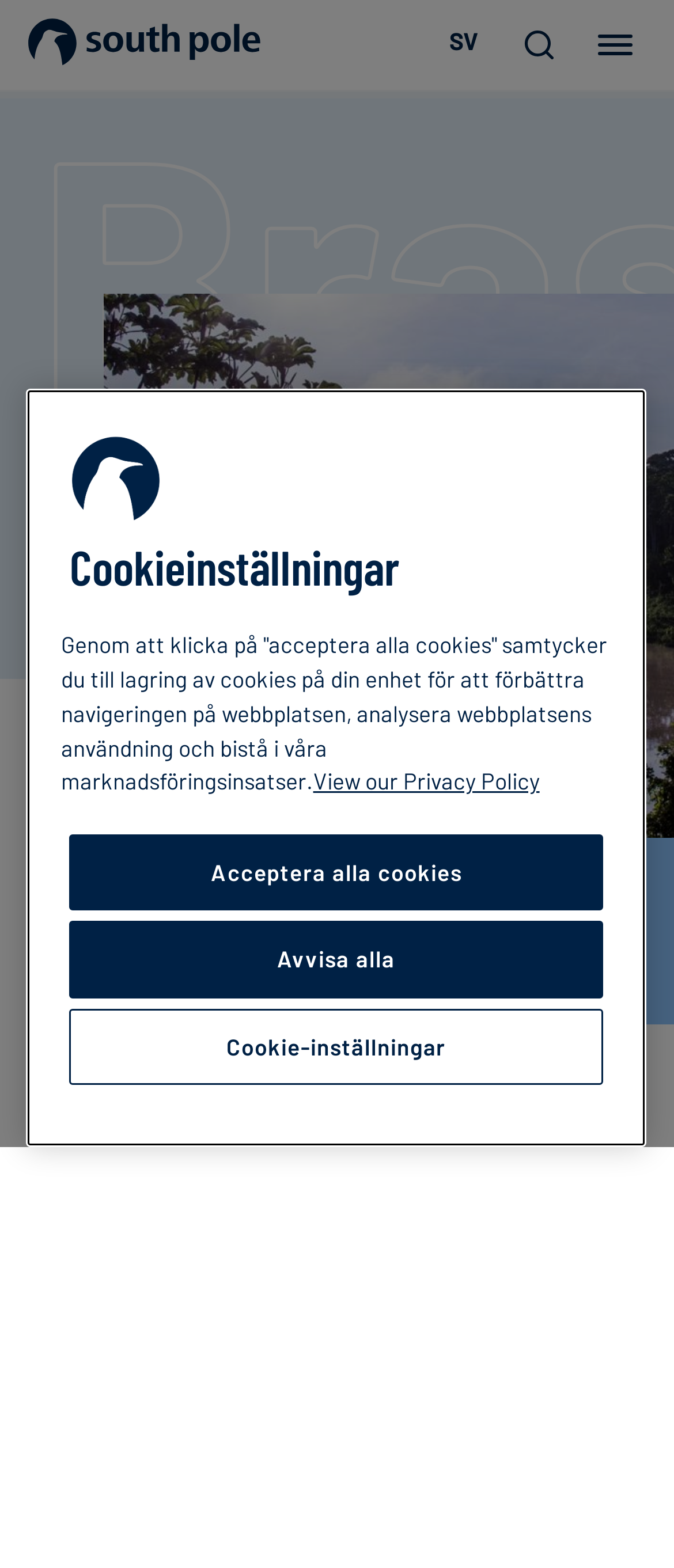Describe all visible elements and their arrangement on the webpage.

The webpage appears to be the official website of South Pole, a company that specializes in premium emission reduction projects. At the top of the page, there is a logo with an image, followed by a series of links and a search bar. The links are categorized into sections such as "Klimatresan" (Climate Journey), "Mät Klimatpåverkan och Risker" (Measure Climate Impact and Risks), and "Handlingsplan och Mål" (Action Plan and Goals).

On the left side of the page, there is a vertical menu with links to various sections, including "Klimatprojekt" (Climate Projects), "Om oss" (About Us), "Jobb" (Jobs), and "Vår Berättelse" (Our Story). Each of these sections has sub-links that provide more information about the company's projects, mission, and values.

In the main content area, there are several sections that highlight the company's expertise and services. One section features a series of links to articles and blog posts, with titles such as "Snabba på, fördröj inte klimatåtgärder" (Accelerate, Don't Delay Climate Action) and "Är din kommunikation kring klimatåtgärder tillräckligt bra?" (Is Your Climate Action Communication Good Enough?).

Another section showcases the company's projects, with links to pages that provide more information about each project. There are also links to sections on "Sektorer" (Sectors), "Företag" (Companies), and "Philanthropy Partnerships".

At the bottom of the page, there is a section with links to "Utvalda blogginlägg" (Selected Blog Posts), "Kategorier" (Categories), and "Event" (Events). The categories section has links to topics such as "Klimatrisker och Möjligheter" (Climate Risks and Opportunities), "Företags Klimatåtgärder" (Corporate Climate Action), and "Netto Noll" (Net Zero).

Overall, the webpage is well-organized and easy to navigate, with a clear focus on showcasing South Pole's expertise and services in the field of climate action and sustainability.